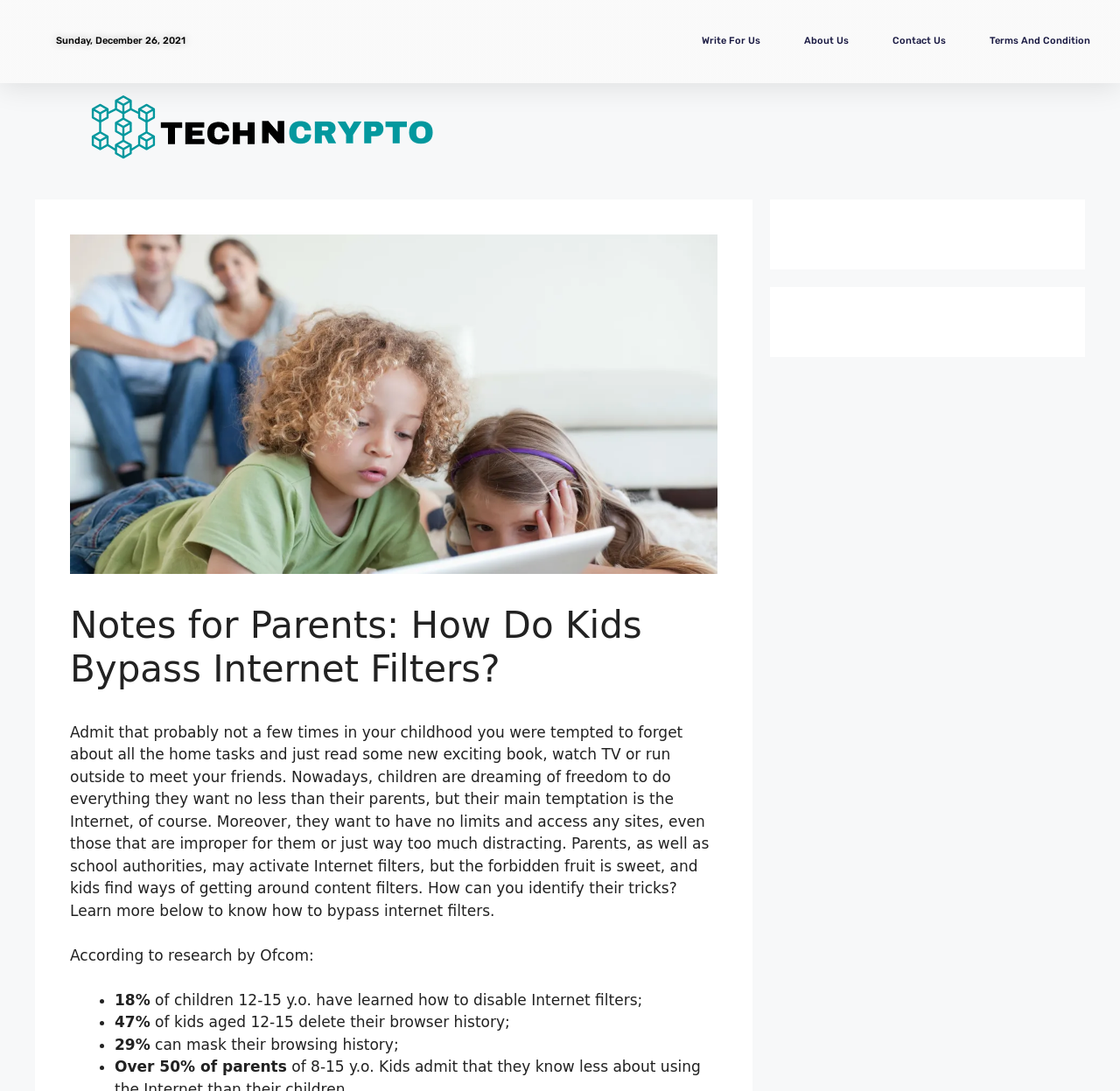Offer a detailed account of what is visible on the webpage.

This webpage is about guiding parents on how to bypass internet filters to secure their kids' online usage. At the top, there is a date "Sunday, December 26, 2021" and a row of links including "Write For Us", "About Us", "Contact Us", and "Terms And Condition". 

Below the links, there is a large image related to bypassing internet filters, accompanied by a heading "Notes for Parents: How Do Kids Bypass Internet Filters?". 

Following the image and heading, there is a long paragraph of text discussing how children are tempted to access the internet without limits and how parents and school authorities can activate internet filters, but kids find ways to get around them. The text also mentions that parents need to identify their tricks and learn how to bypass internet filters.

Below the paragraph, there is a section citing research by Ofcom, which presents statistics on how many children have learned to disable internet filters, delete their browser history, and mask their browsing history. 

On the right side of the webpage, there are two complementary sections, but they do not contain any descriptive text or images.